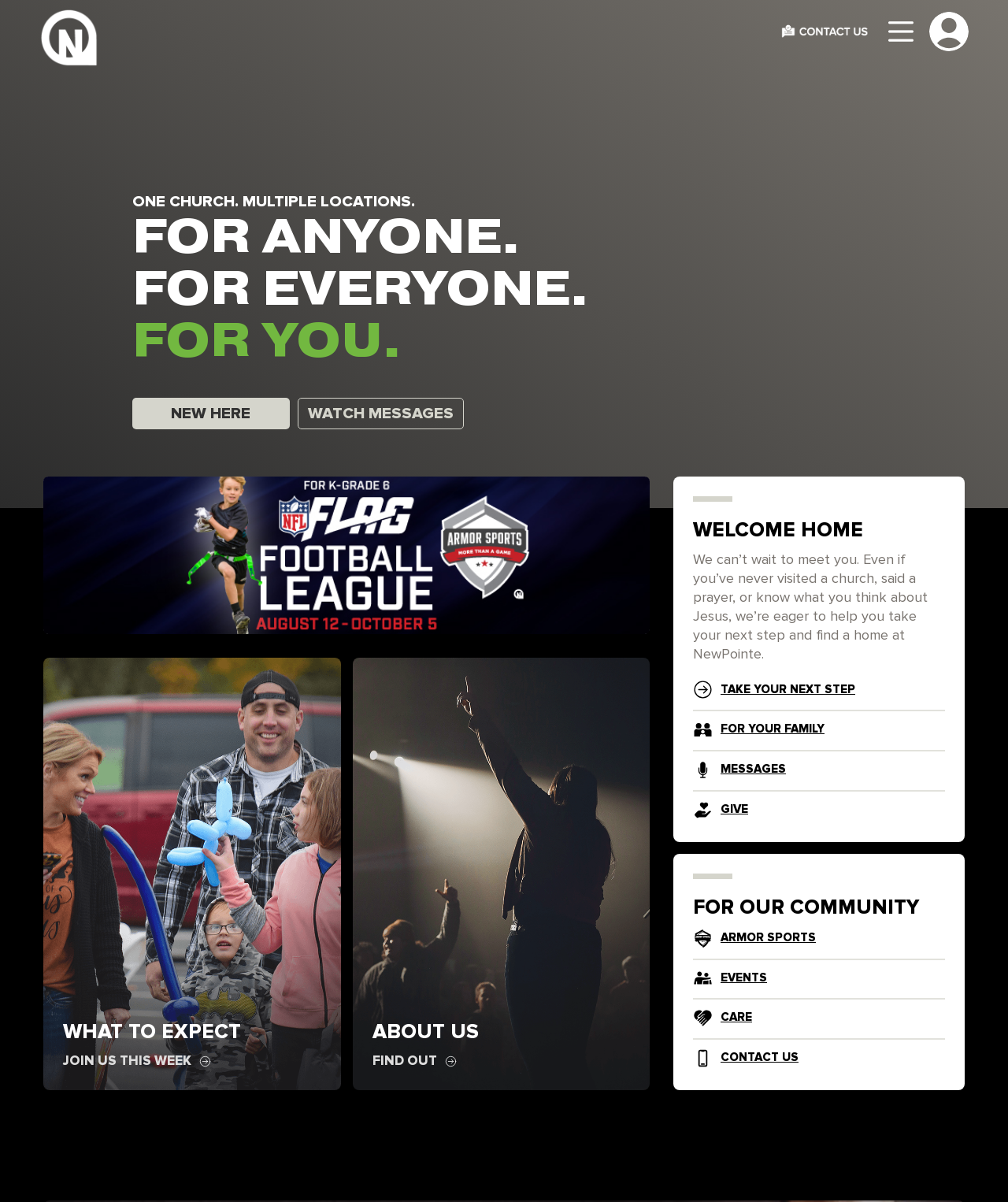Locate the bounding box of the UI element based on this description: "CONTACT US". Provide four float numbers between 0 and 1 as [left, top, right, bottom].

[0.715, 0.874, 0.792, 0.886]